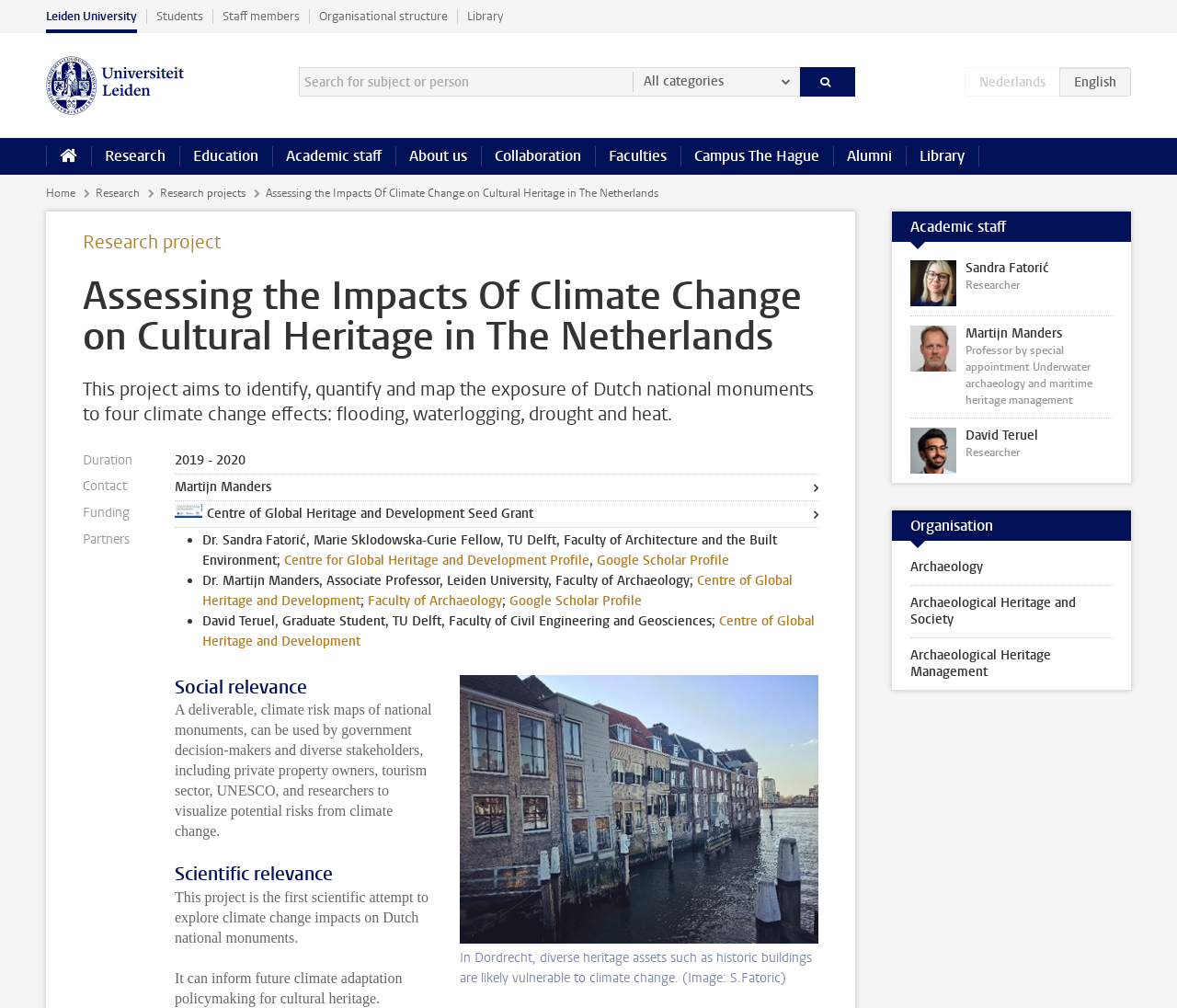Elaborate on the different components and information displayed on the webpage.

The webpage is about a research project titled "Assessing the Impacts Of Climate Change on Cultural Heritage in The Netherlands" at Leiden University. At the top, there is a navigation menu with links to various university pages, including the homepage, students, staff members, organisational structure, and library. Below this menu, there is a search bar with a search button and a button to select all categories.

The main content of the page is divided into sections. The first section has a heading with the project title and a brief description of the project, which aims to identify, quantify, and map the exposure of Dutch national monuments to four climate change effects: flooding, waterlogging, drought, and heat.

Below this section, there is a description list with details about the project, including its duration, contact person, funding, and partners. The partners are listed with bullet points, and each partner has a link to their profile.

Following the description list, there is a figure with a caption describing a photo of historic buildings in Dordrecht, which are vulnerable to climate change.

The next section has a heading "Social relevance" and explains how the project's deliverables can be used by various stakeholders, including government decision-makers and private property owners, to visualize potential risks from climate change.

The following section has a heading "Scientific relevance" and highlights the project's significance as the first scientific attempt to explore climate change impacts on Dutch national monuments, which can inform future climate adaptation policymaking for cultural heritage.

At the bottom of the page, there is a complementary section with links to the profiles of academic staff members involved in the project, including Sandra Fatorić, Martijn Manders, and David Teruel, as well as links to the organisation and its departments.